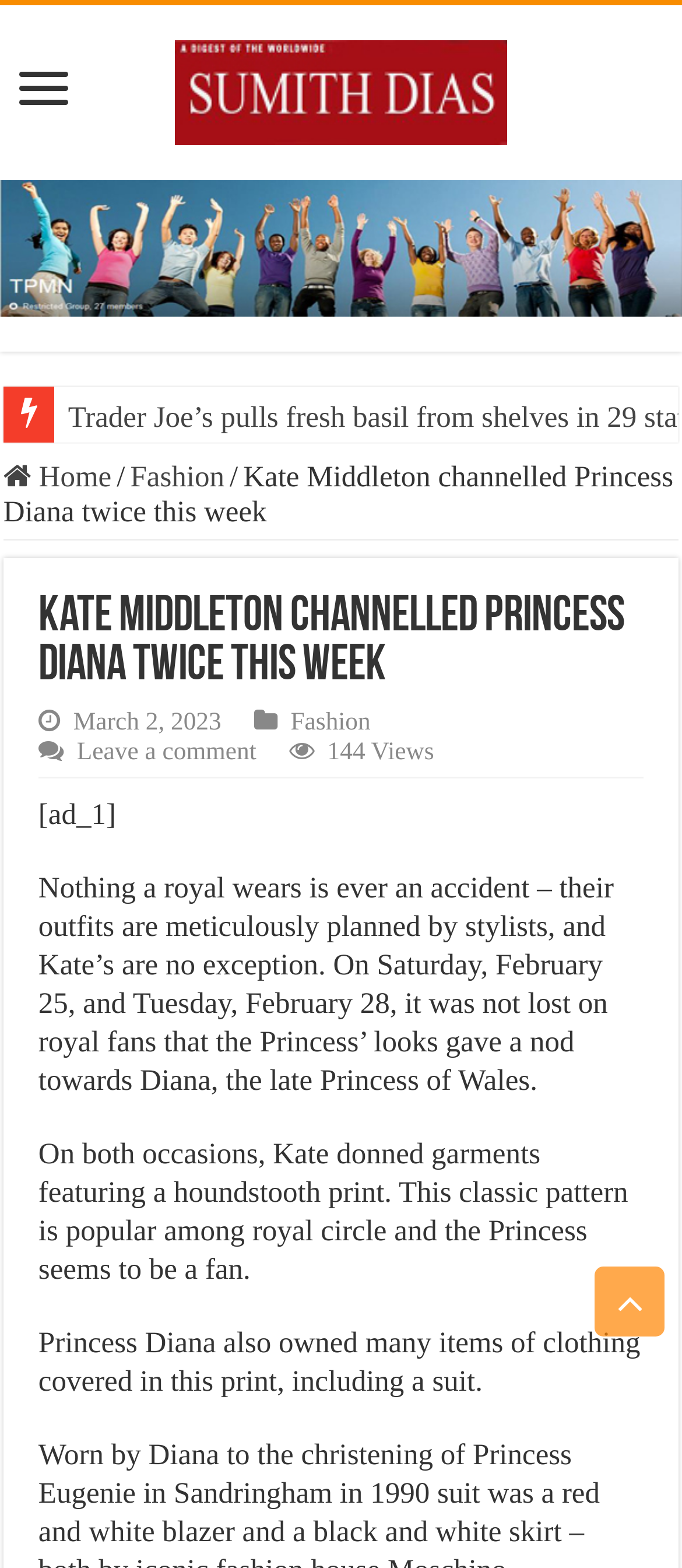Based on the description "Home", find the bounding box of the specified UI element.

[0.005, 0.293, 0.163, 0.315]